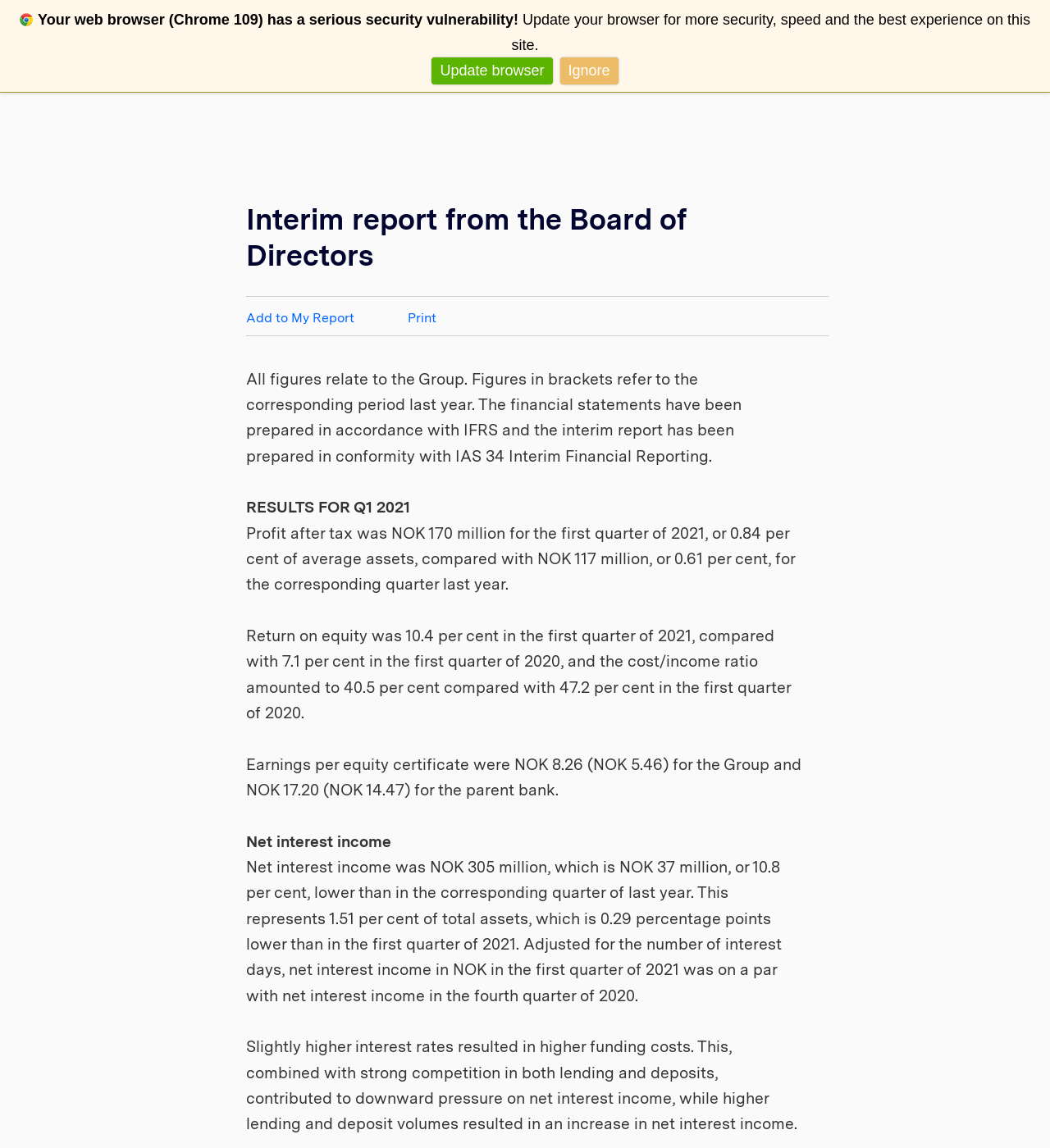Generate a thorough explanation of the webpage's elements.

The webpage appears to be a financial report from Sparebanken Møre, specifically the interim report from the Board of Directors for the 1st quarter of 2021. 

At the top of the page, there is a warning message about a security vulnerability in the user's web browser, Chrome 109, with options to update the browser or ignore the warning.

Below the warning message, there are several links and images aligned horizontally, including links to Sparebanken Møre, 1st Quarter 2021, Content, Search, My report, and English, each accompanied by a small icon.

The main content of the report is headed by "Interim report from the Board of Directors" and includes a link to add the report to "My Report" and another link to print the report. 

The report provides an overview of the financial results for the first quarter of 2021, including profit after tax, return on equity, cost/income ratio, and earnings per equity certificate. The text is divided into several sections, each focusing on a specific aspect of the financial results, such as net interest income.